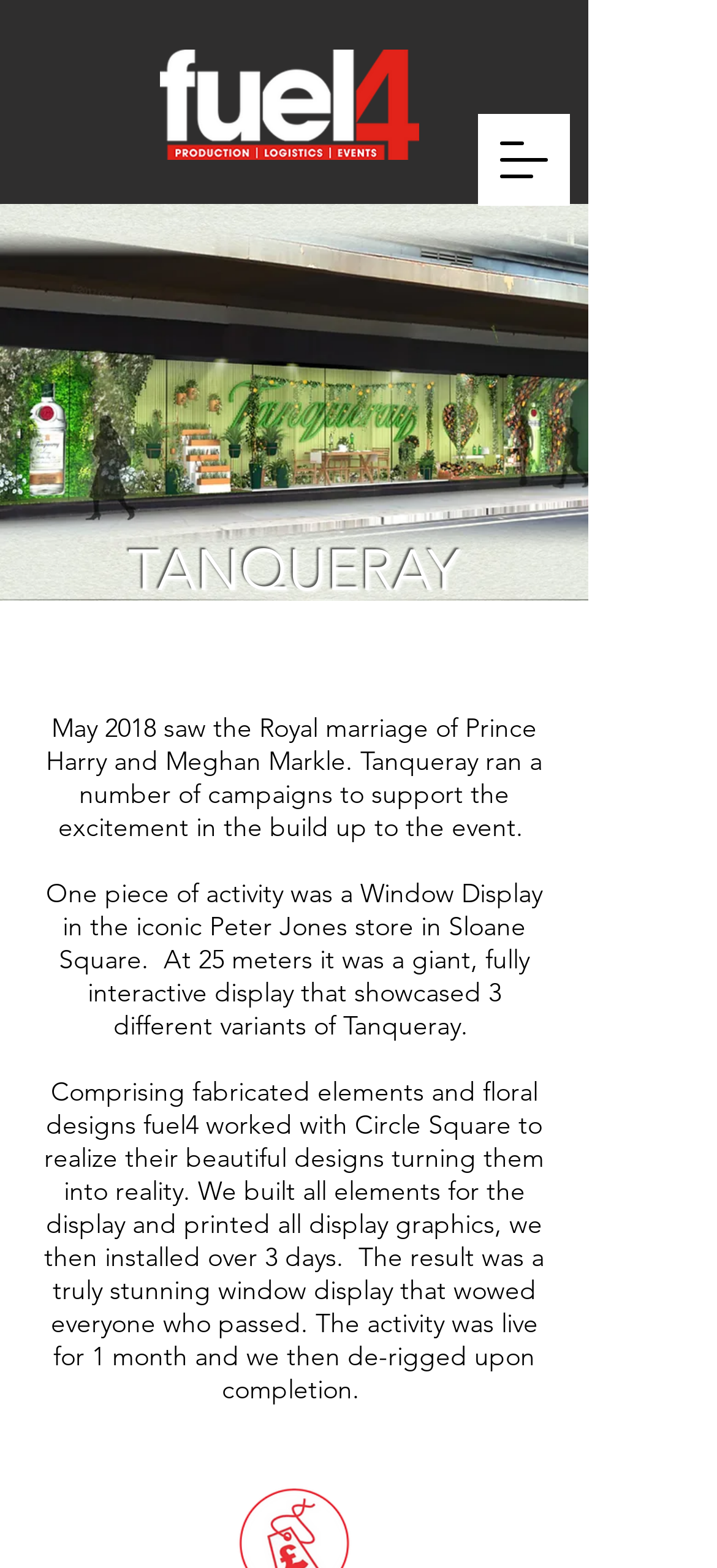Who worked with Circle Square to realize the designs?
Please answer the question with as much detail as possible using the screenshot.

I inferred this answer by reading the text 'fuel4 worked with Circle Square to realize their beautiful designs...' on the webpage, which mentions the collaboration between fuel4 and Circle Square.